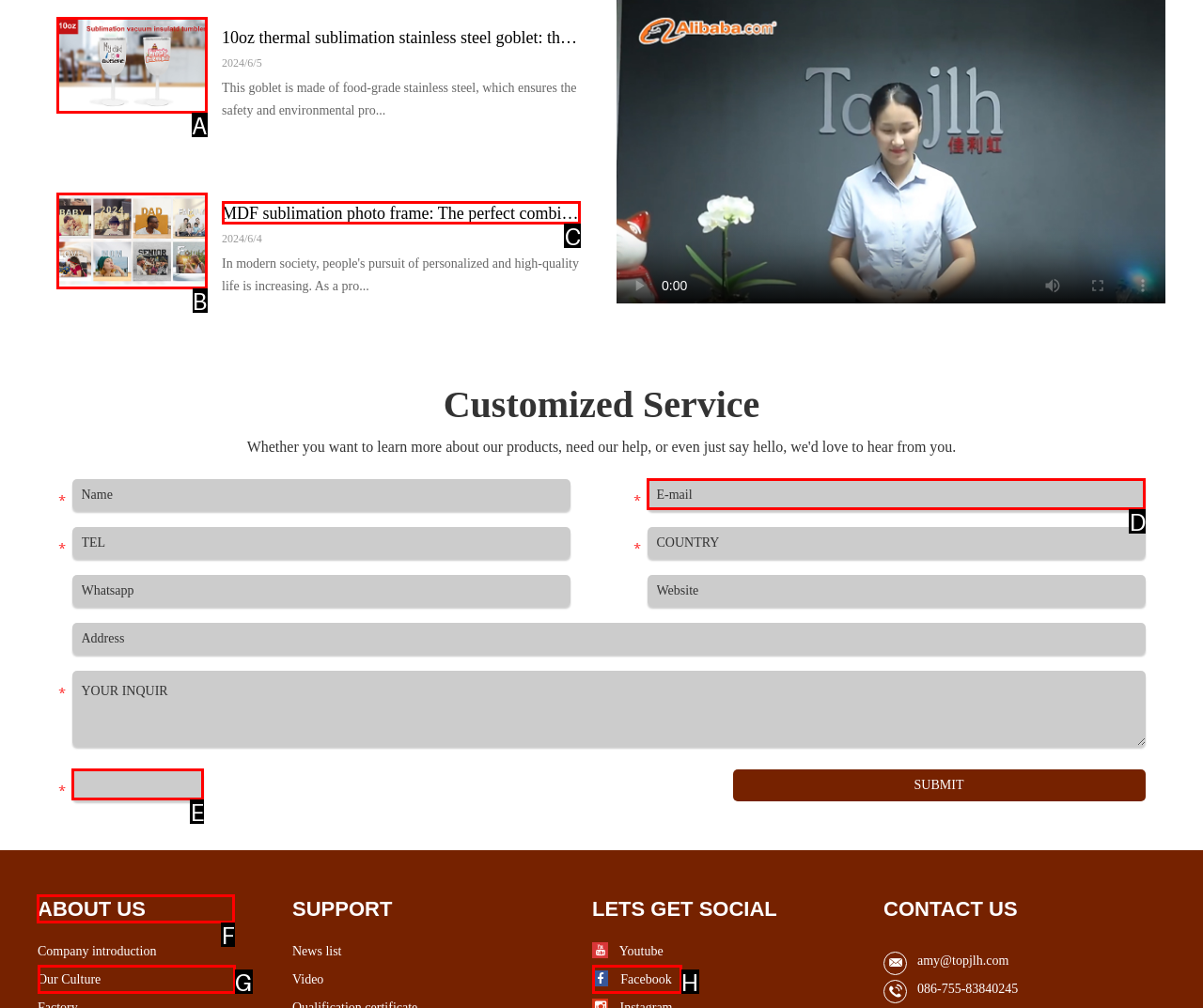Determine which option should be clicked to carry out this task: Click the 'ABOUT US' link
State the letter of the correct choice from the provided options.

F